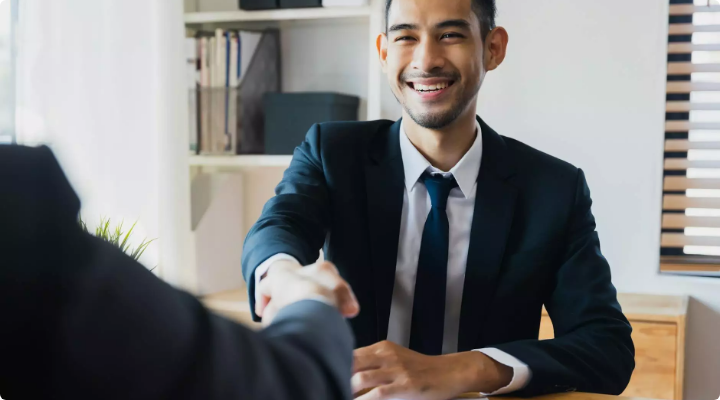What is the atmosphere of the office setting?
Please answer the question with a detailed and comprehensive explanation.

The caption describes the office setting as 'bright' and 'modern', and mentions the presence of shelves with books, which suggests a professional tone. Additionally, the caption states that the image captures the essence of professional networking, further reinforcing the idea that the atmosphere is professional.